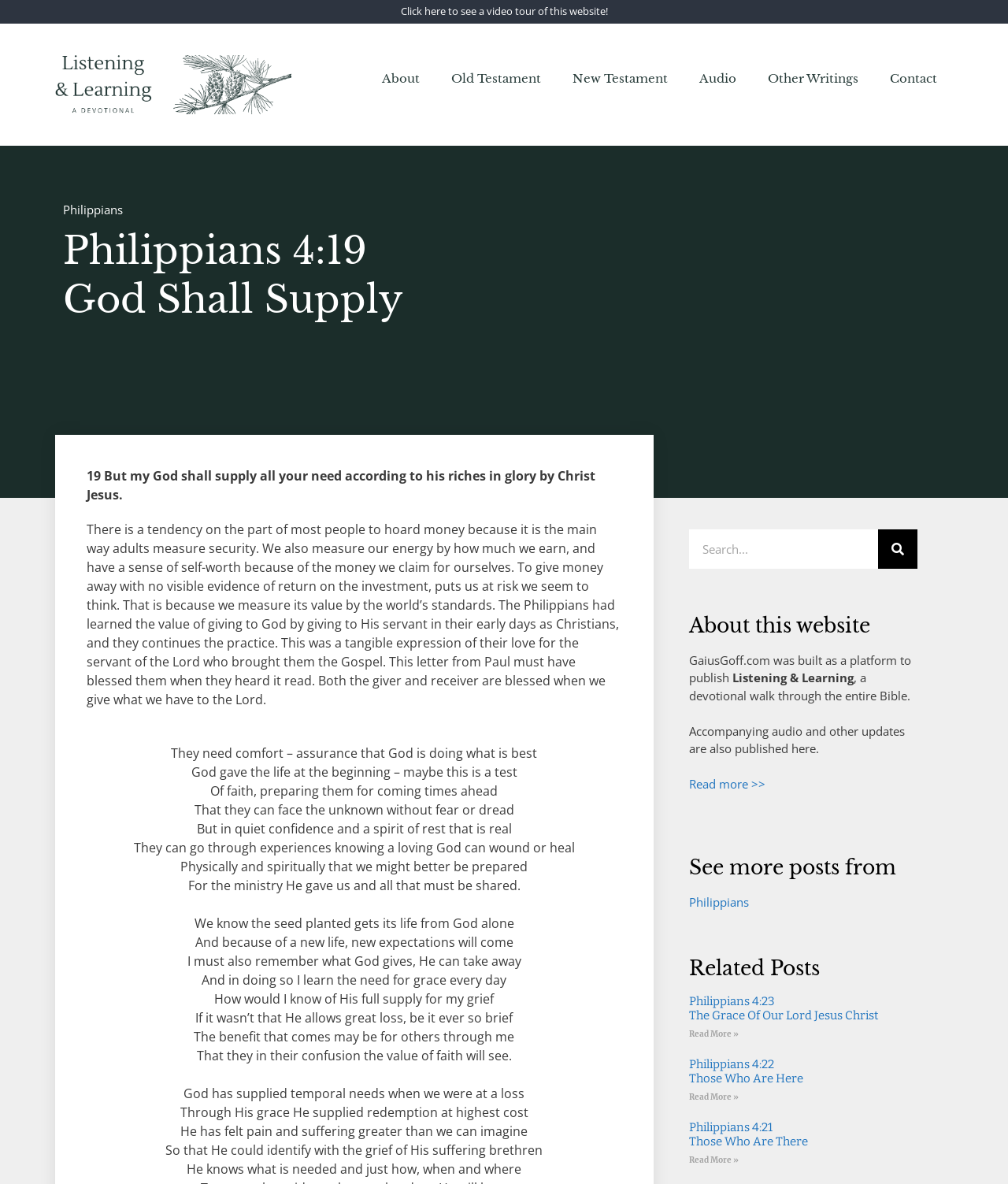Pinpoint the bounding box coordinates of the area that must be clicked to complete this instruction: "Log in".

None